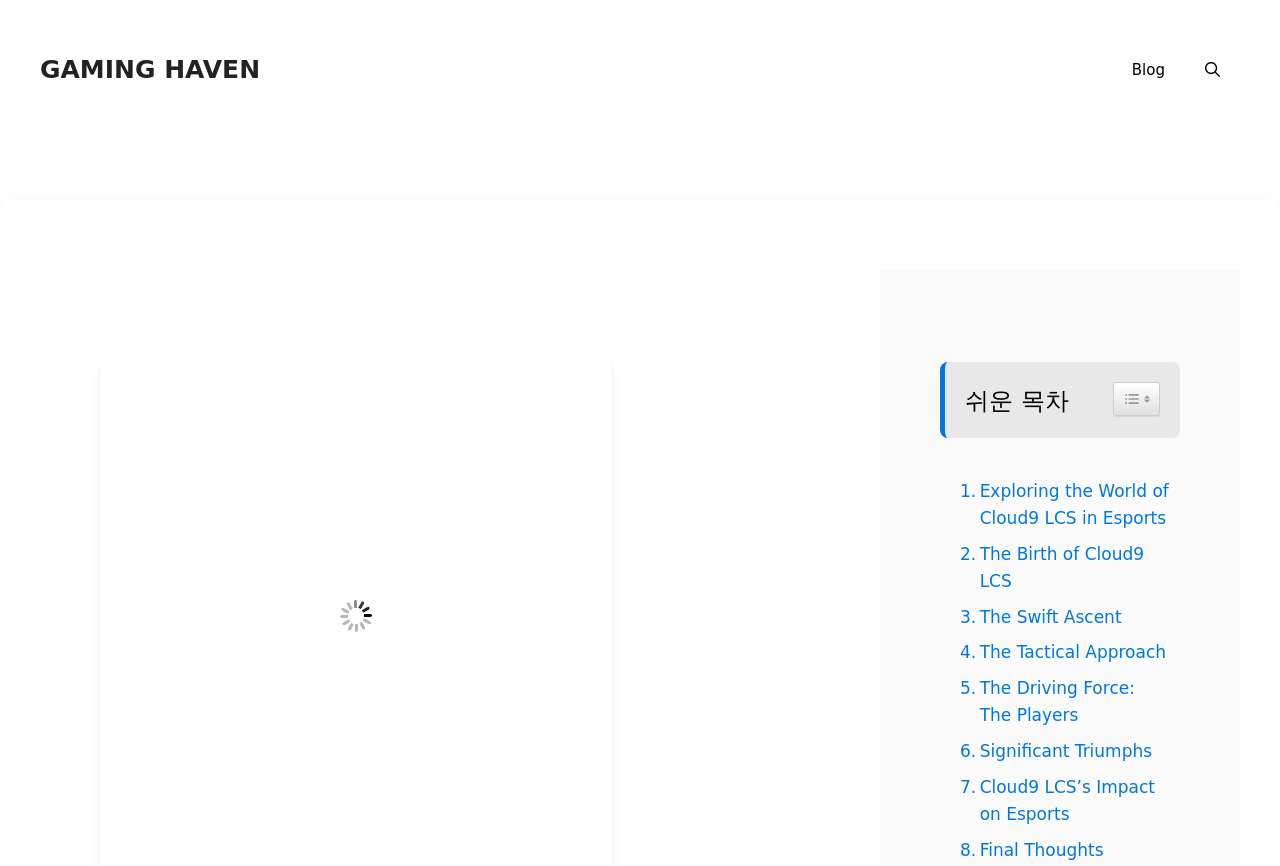Using the image as a reference, answer the following question in as much detail as possible:
What is the name of the esports team?

Based on the webpage, I can see that the webpage is about Cloud9 LCS in Esports, and the links on the page are related to the team's history and achievements, so the answer is Cloud9 LCS.